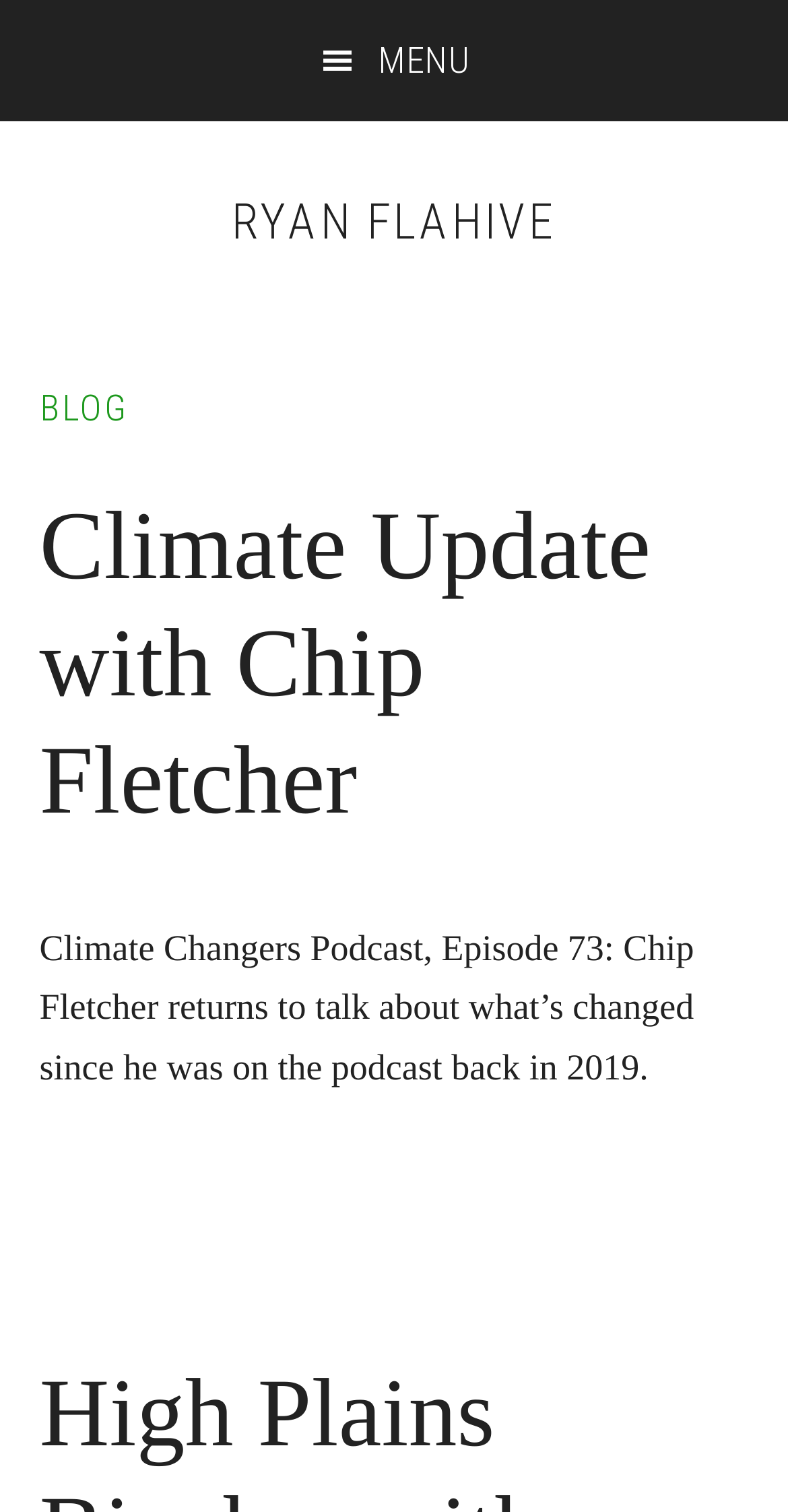Provide a brief response to the question using a single word or phrase: 
What is the purpose of the button with a menu icon?

To open a menu